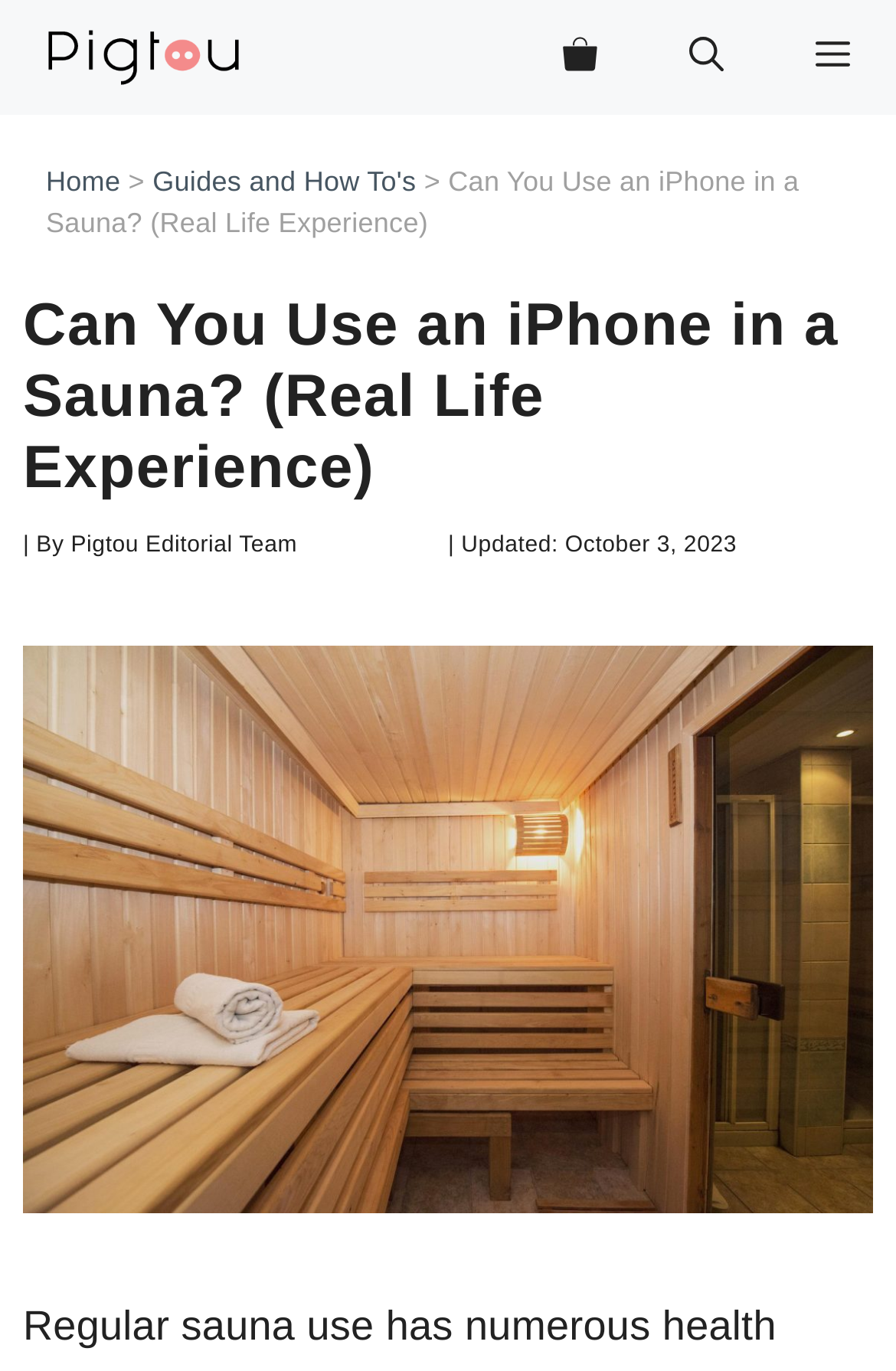What is the topic of the article?
Refer to the image and provide a one-word or short phrase answer.

iPhone in a sauna